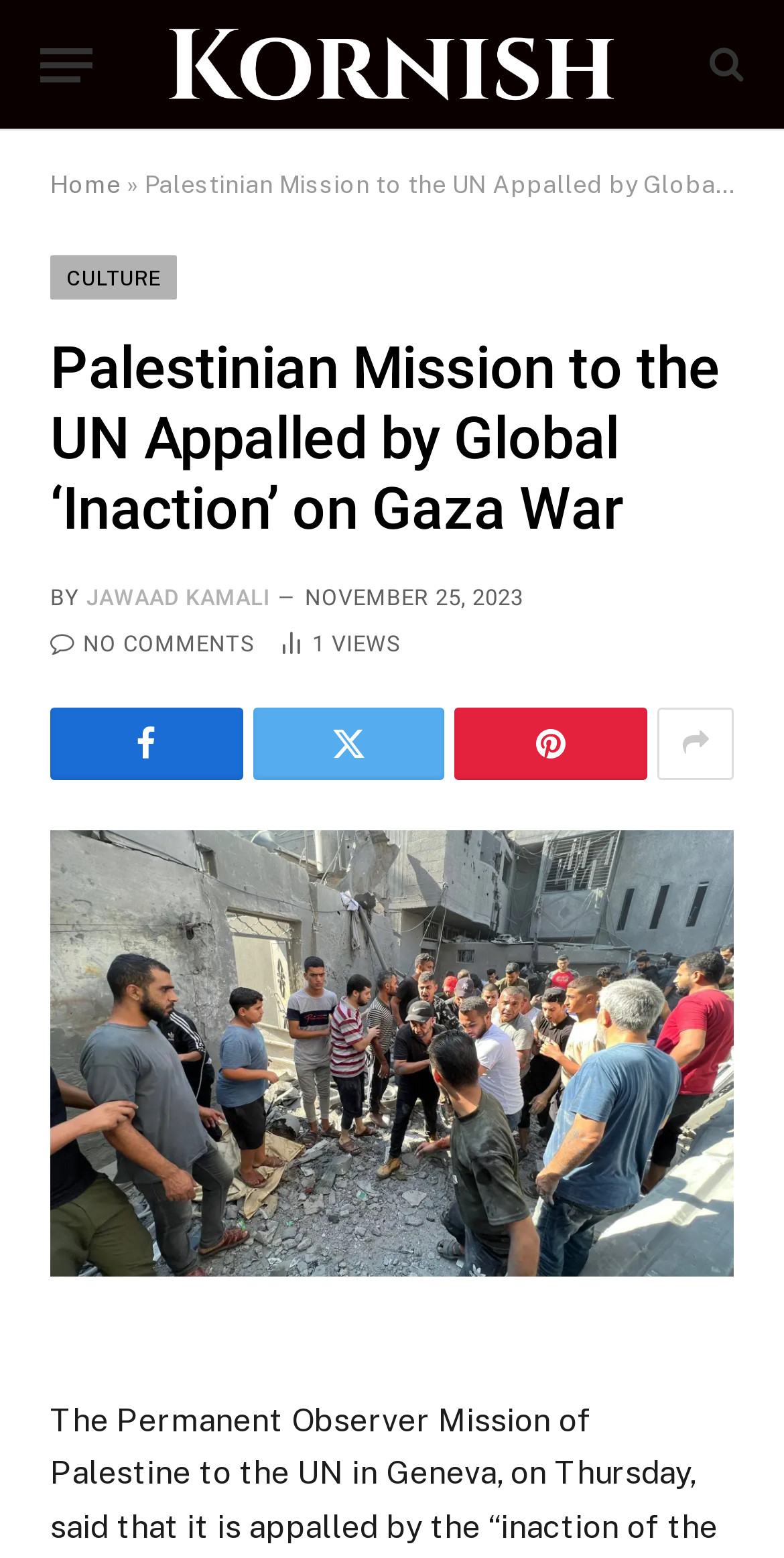What is the name of the website? From the image, respond with a single word or brief phrase.

Kornish